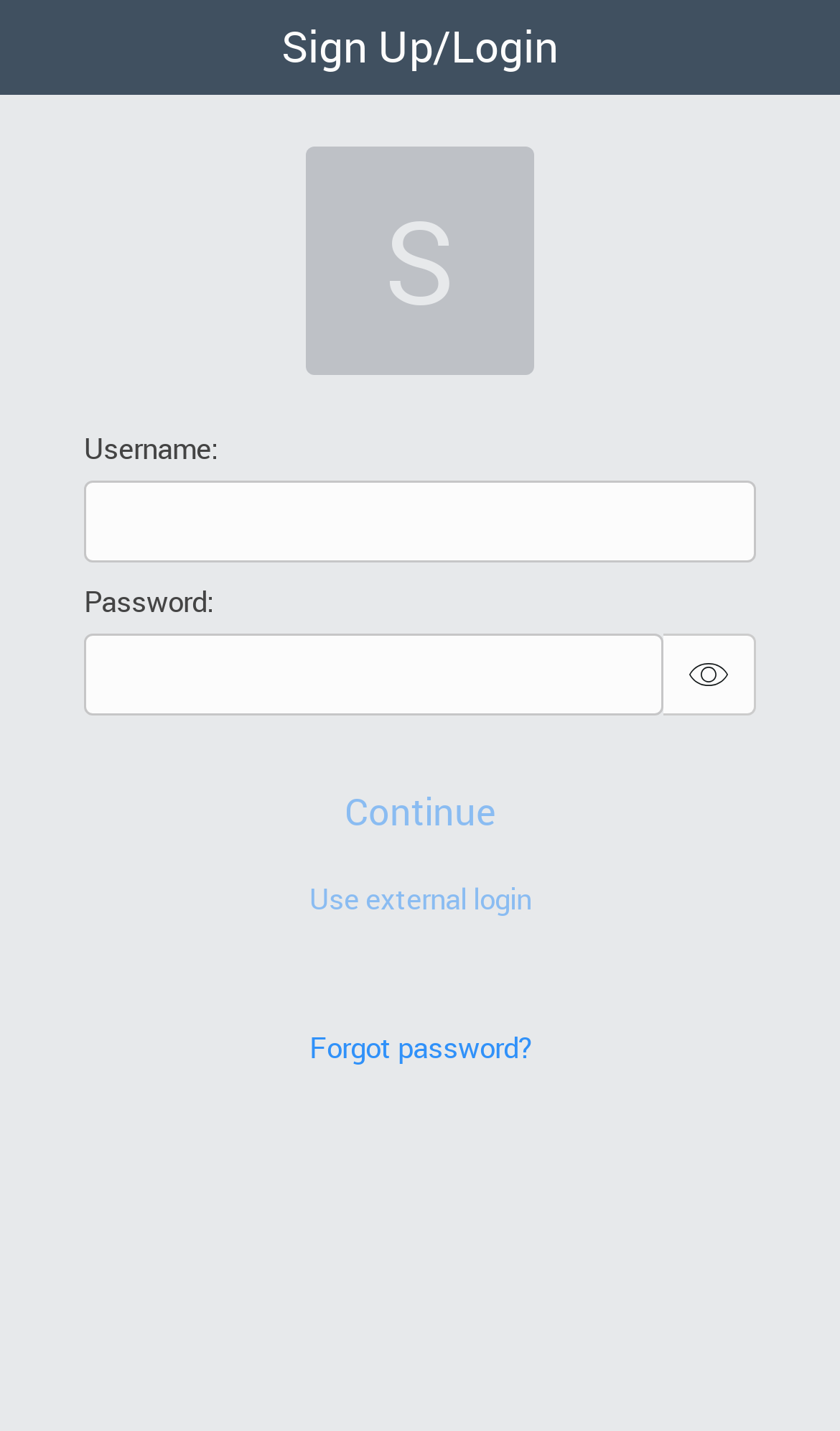What is the alternative login option?
Please give a detailed and elaborate answer to the question.

The alternative login option is to use an external login, which is indicated by the 'Use external login' button. This option allows users to login using an external authentication method instead of the default login credentials.